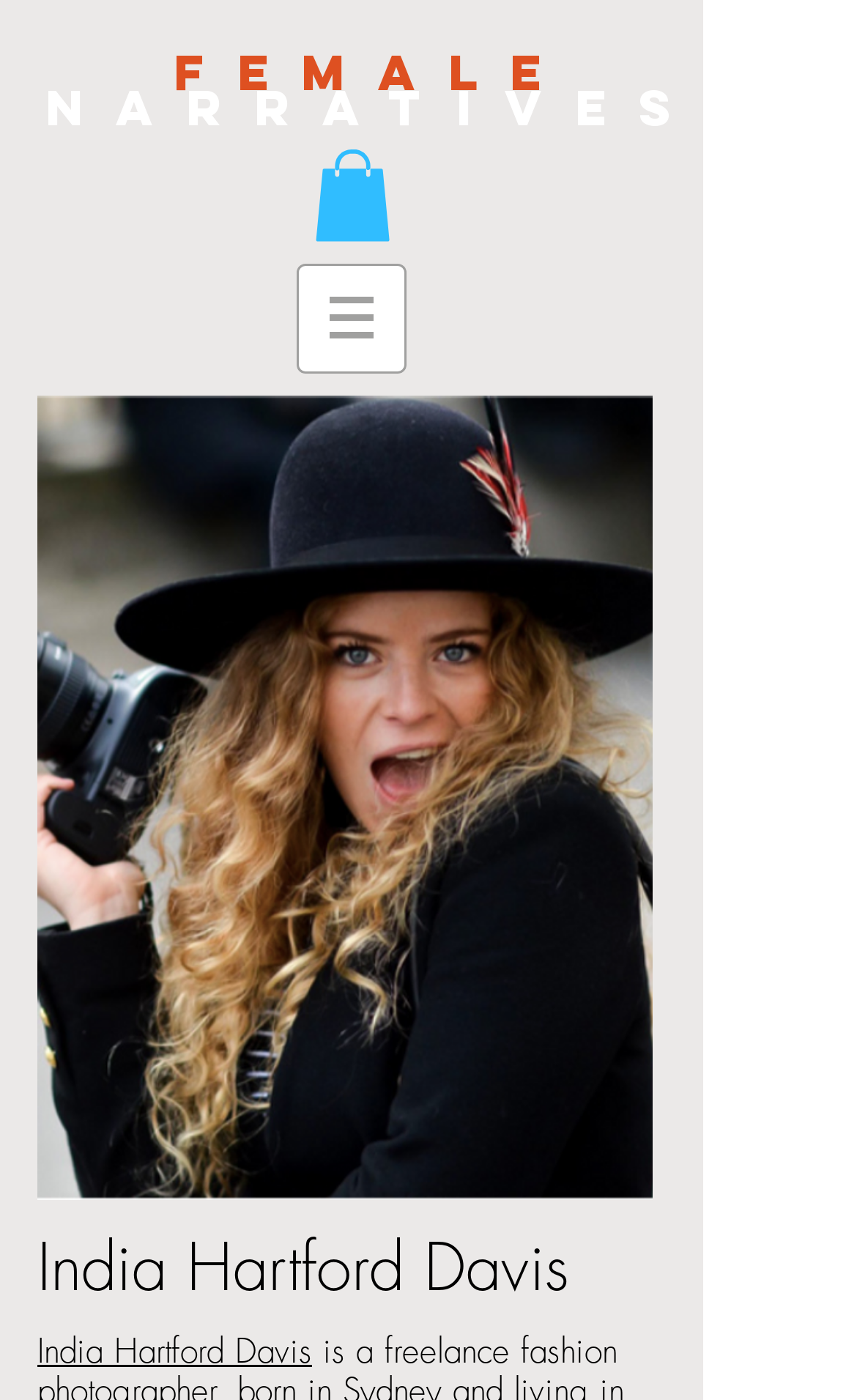How many links are in the main heading?
Please give a detailed and elaborate answer to the question based on the image.

I found the number of links in the main heading by looking at the link elements within the heading elements at the top of the page. There are two link elements, one for 'FEMALE' and one for 'NARRATIVES', which suggests that there are two links in the main heading.